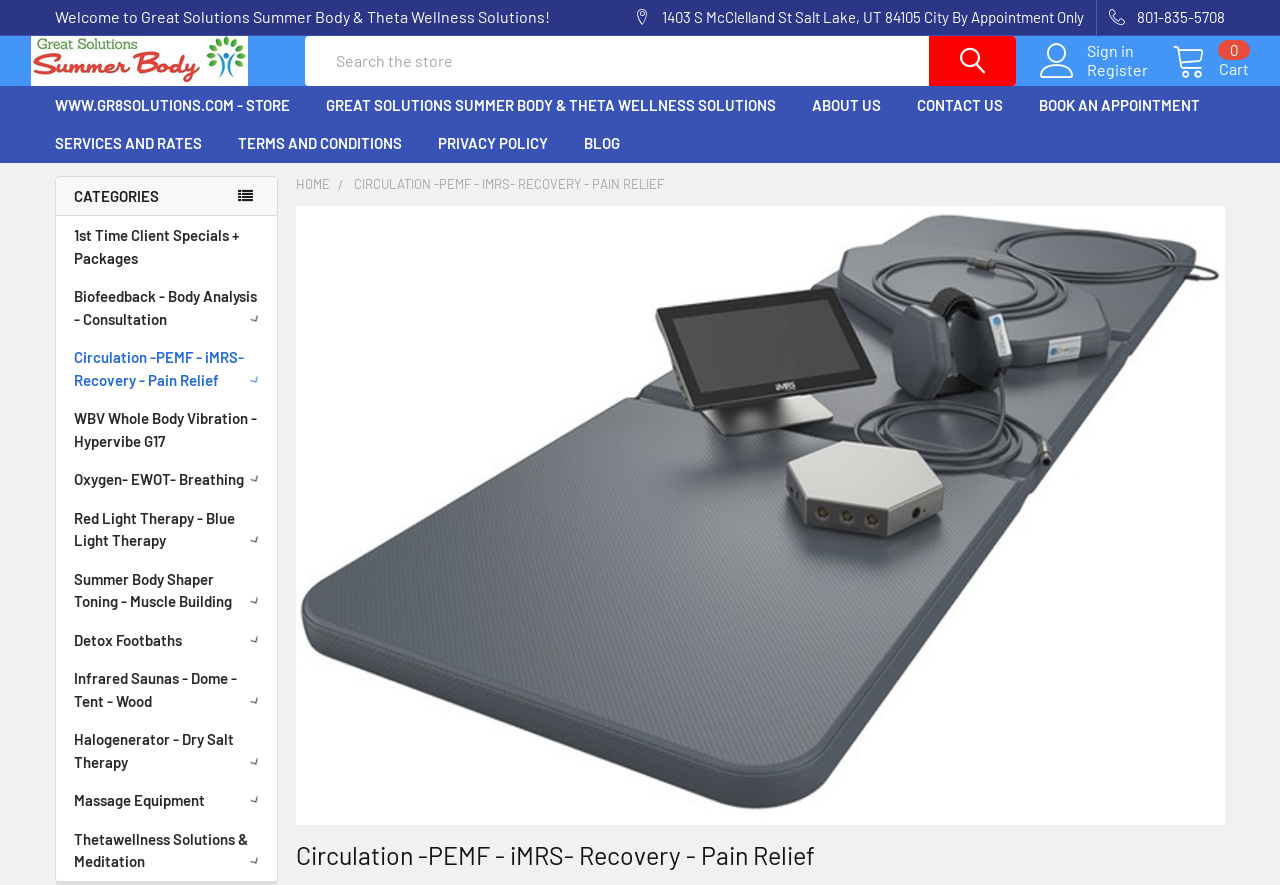Reply to the question with a single word or phrase:
Is there a search function on the webpage?

Yes